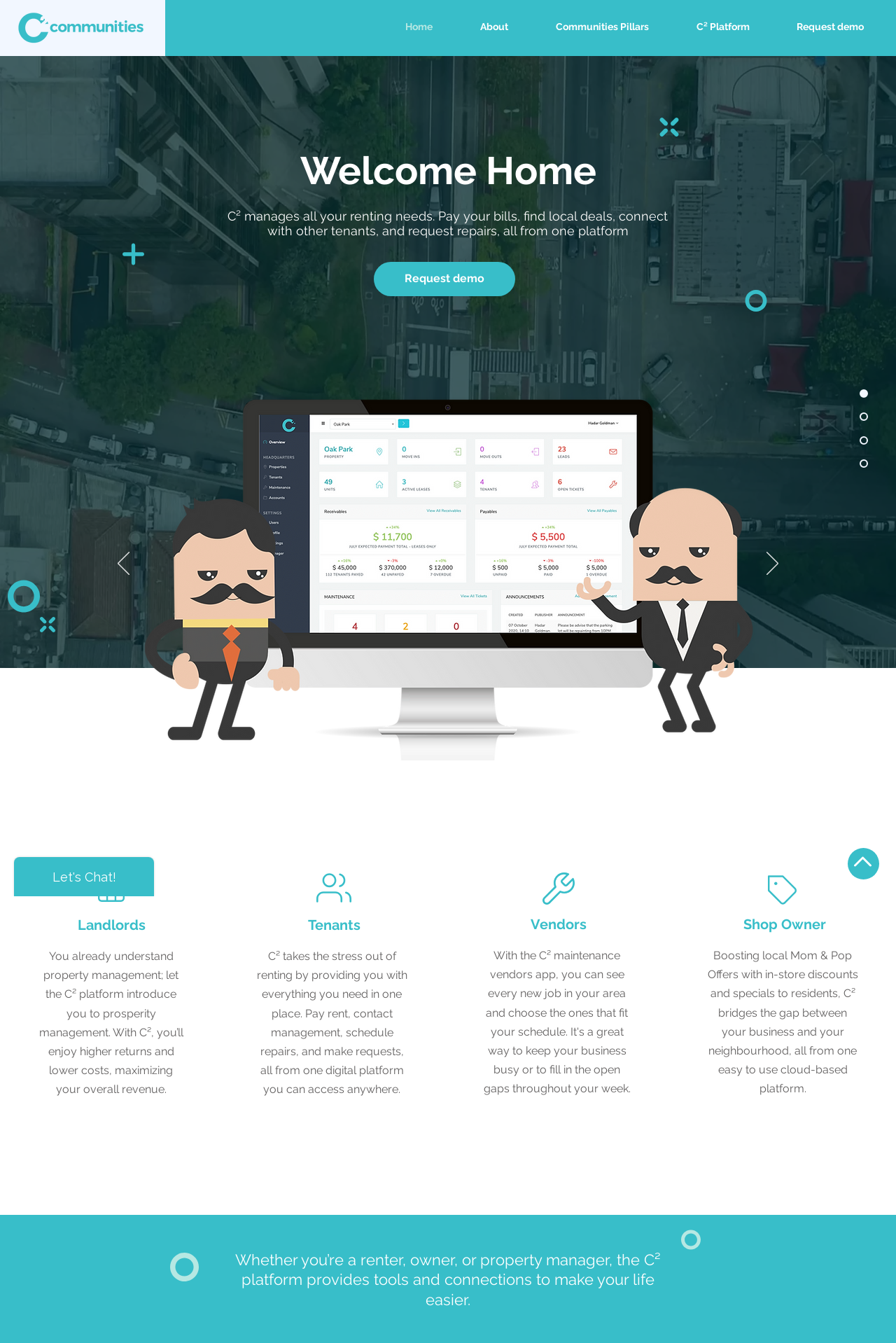Given the element description, predict the bounding box coordinates in the format (top-left x, top-left y, bottom-right x, bottom-right y). Make sure all values are between 0 and 1. Here is the element description: Details

[0.543, 0.843, 0.7, 0.868]